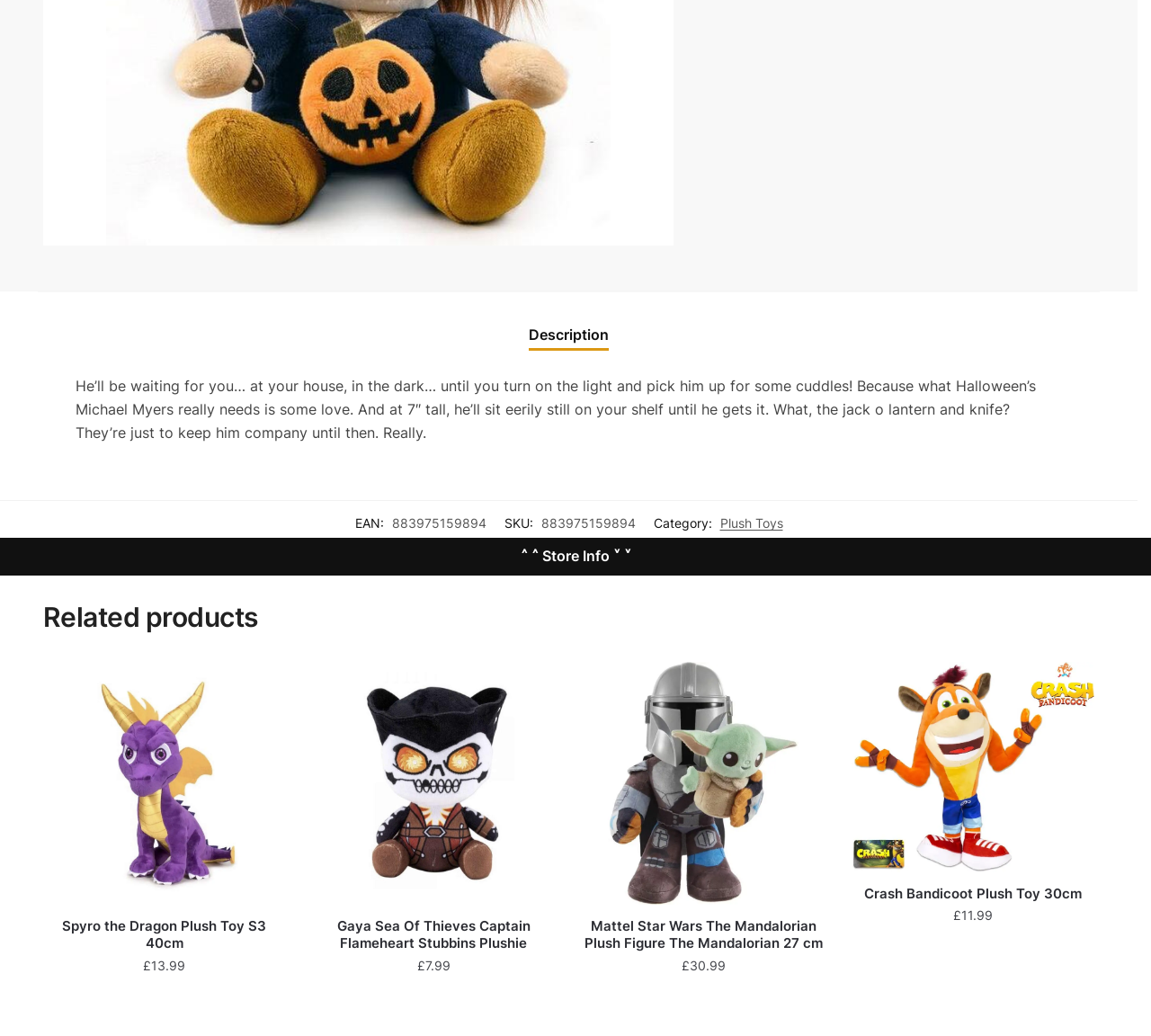Show the bounding box coordinates for the HTML element as described: "Description".

[0.459, 0.282, 0.529, 0.336]